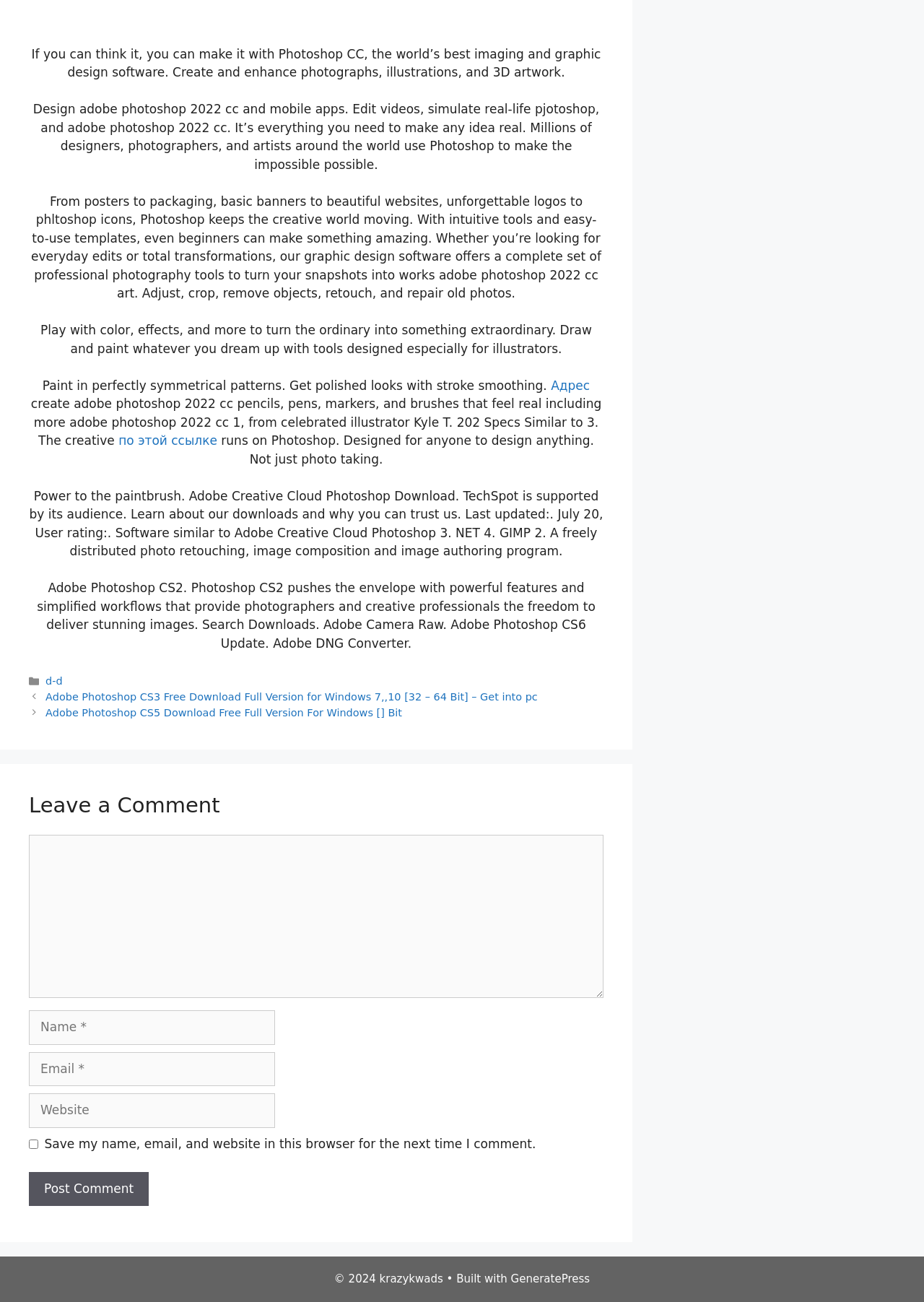Please specify the bounding box coordinates of the clickable region to carry out the following instruction: "Enter your name". The coordinates should be four float numbers between 0 and 1, in the format [left, top, right, bottom].

[0.031, 0.776, 0.298, 0.803]